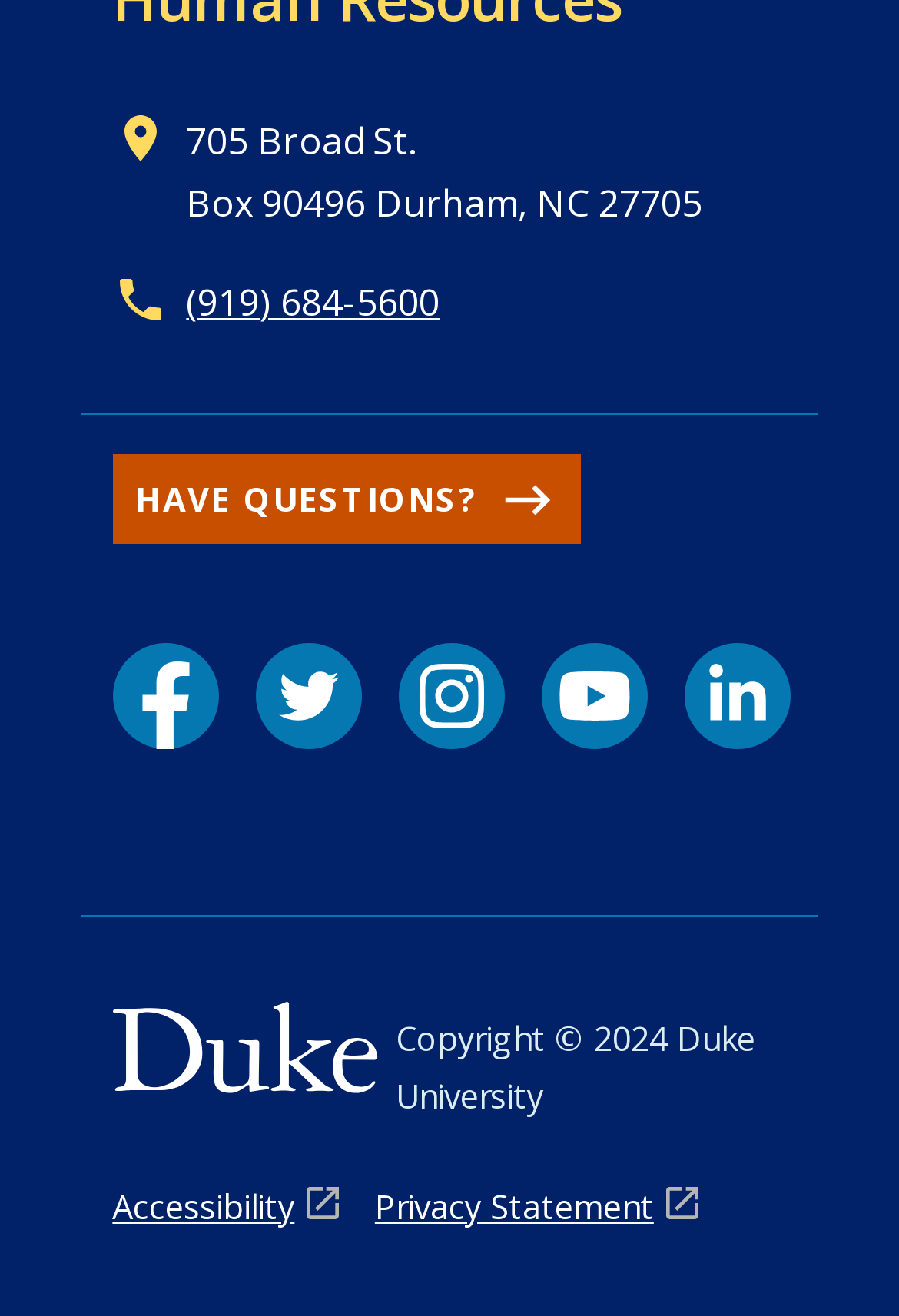Identify the coordinates of the bounding box for the element described below: "Have questions?". Return the coordinates as four float numbers between 0 and 1: [left, top, right, bottom].

[0.125, 0.346, 0.646, 0.413]